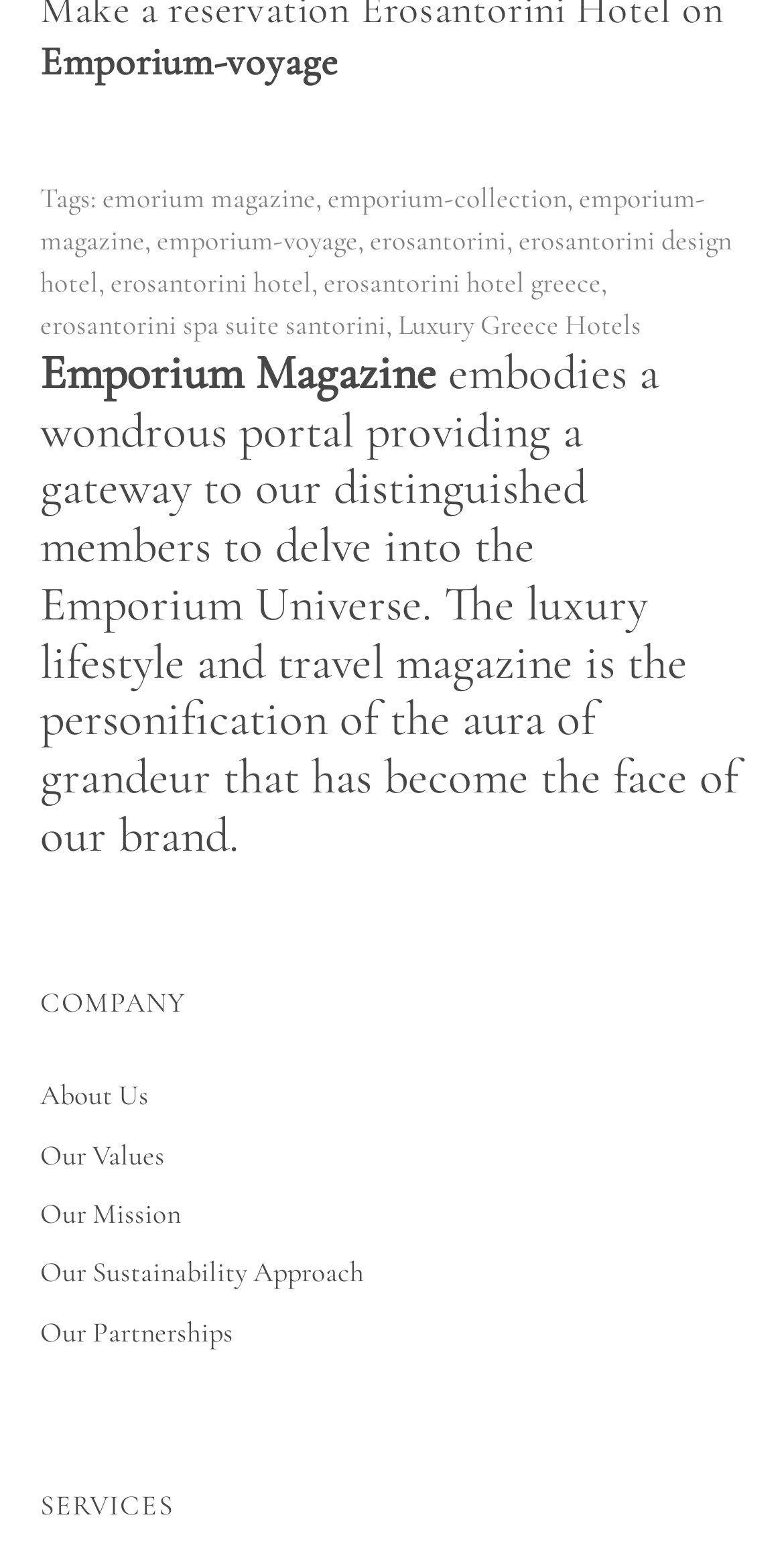Utilize the details in the image to give a detailed response to the question: What is the purpose of the magazine?

The purpose of the magazine can be inferred from the static text element with the text 'embodies a wondrous portal providing a gateway to our distinguished members to delve into the Emporium Universe'. This text suggests that the magazine serves as a gateway to the Emporium Universe, providing a luxurious lifestyle and travel experience.